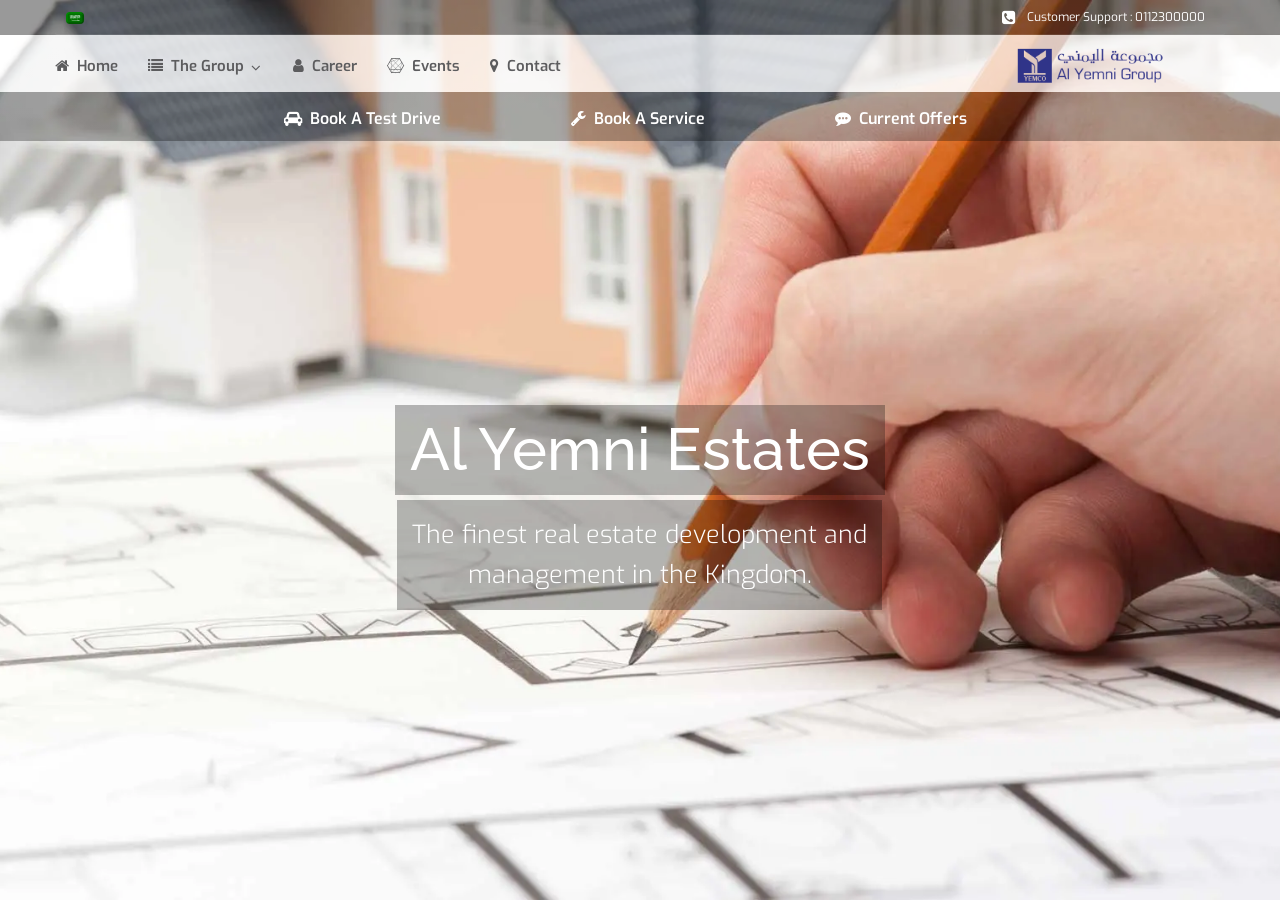Based on the element description Book A Service, identify the bounding box coordinates for the UI element. The coordinates should be in the format (top-left x, top-left y, bottom-right x, bottom-right y) and within the 0 to 1 range.

[0.446, 0.106, 0.55, 0.154]